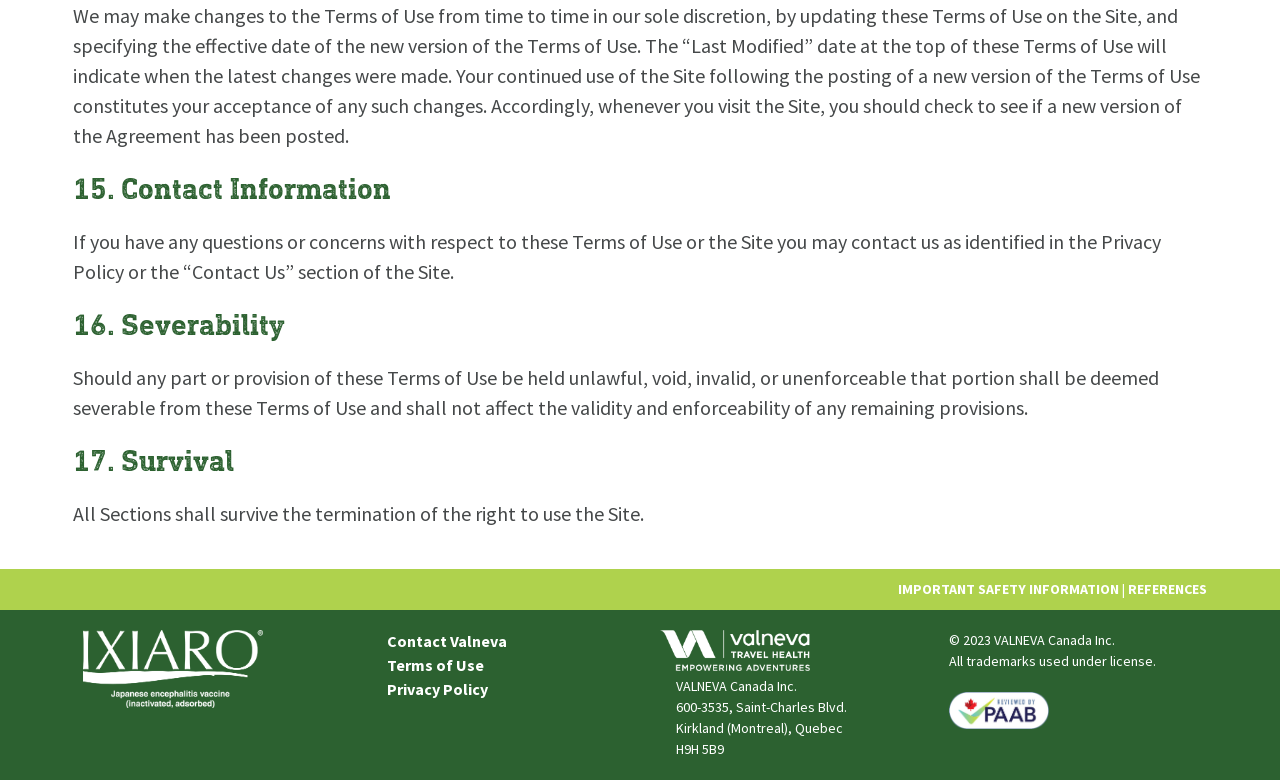What is the purpose of the 'Contact Us' section?
Please analyze the image and answer the question with as much detail as possible.

The 'Contact Us' section is mentioned in the Terms of Use as a way to contact the site, implying that it is a means for users to reach out to the site administrators or owners with questions or concerns.